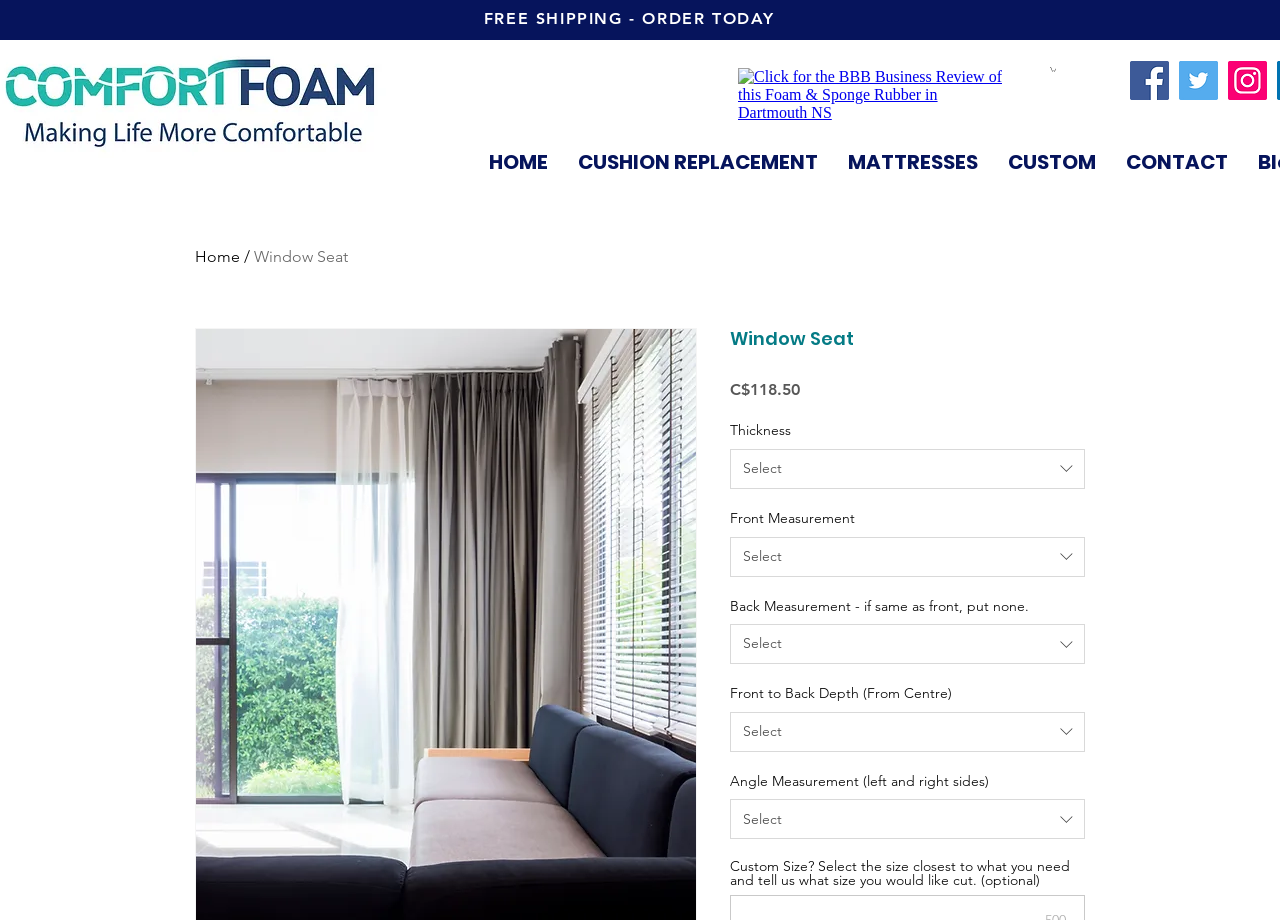Specify the bounding box coordinates for the region that must be clicked to perform the given instruction: "Enter custom size details".

[0.57, 0.932, 0.836, 0.967]